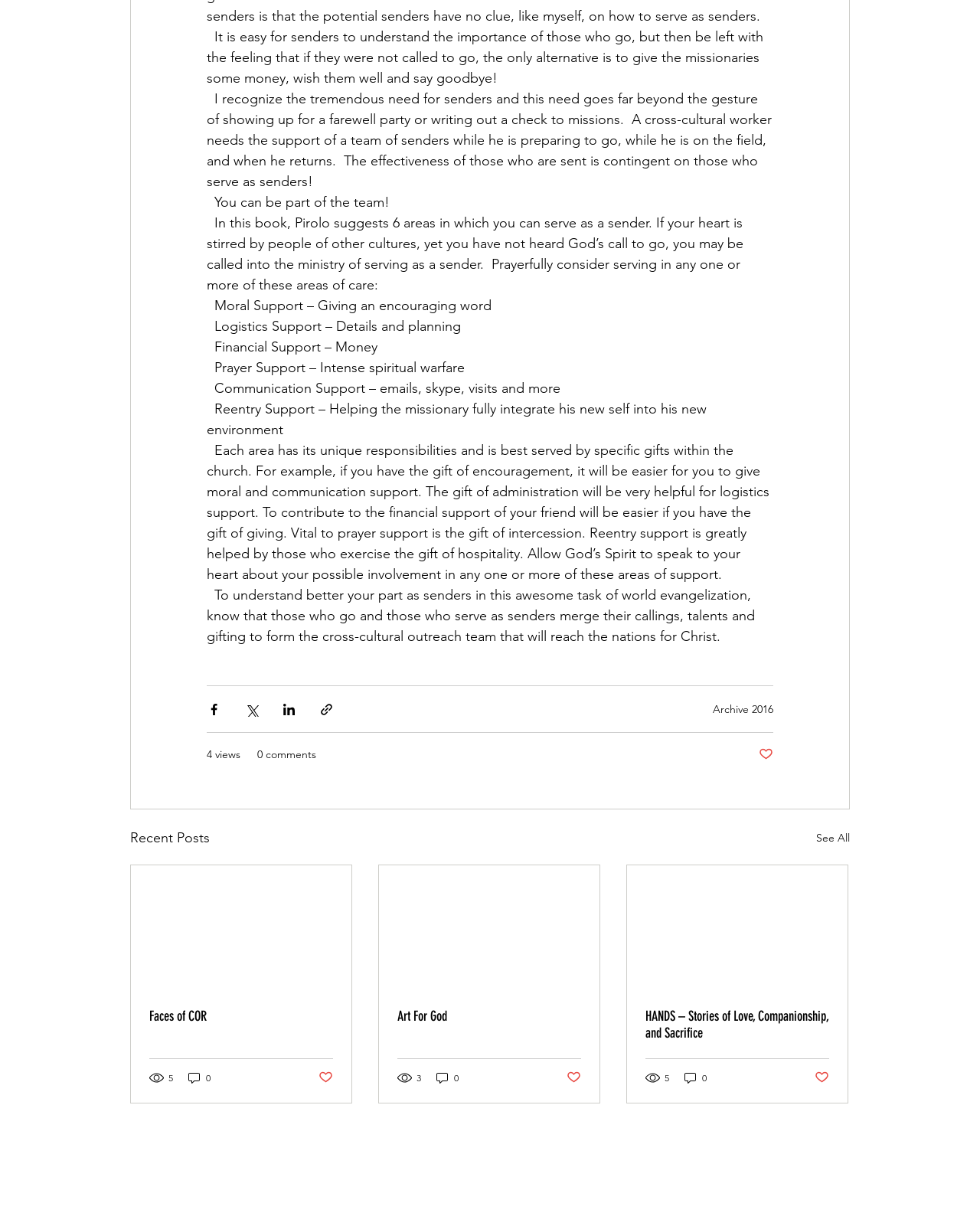What is the main topic of the webpage?
Respond with a short answer, either a single word or a phrase, based on the image.

Missionary support